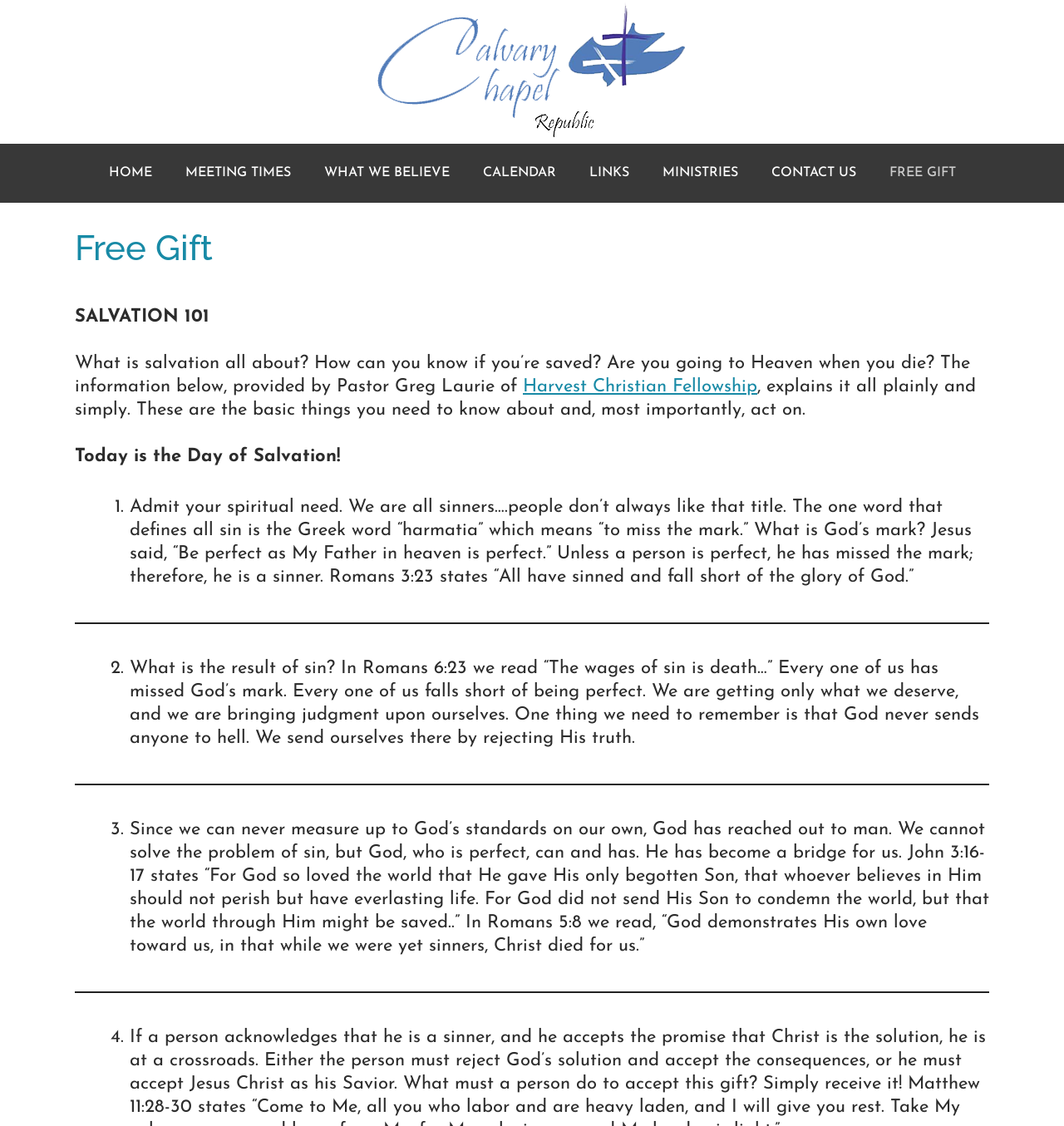Could you specify the bounding box coordinates for the clickable section to complete the following instruction: "Go to the 'February 2014' archives"?

None